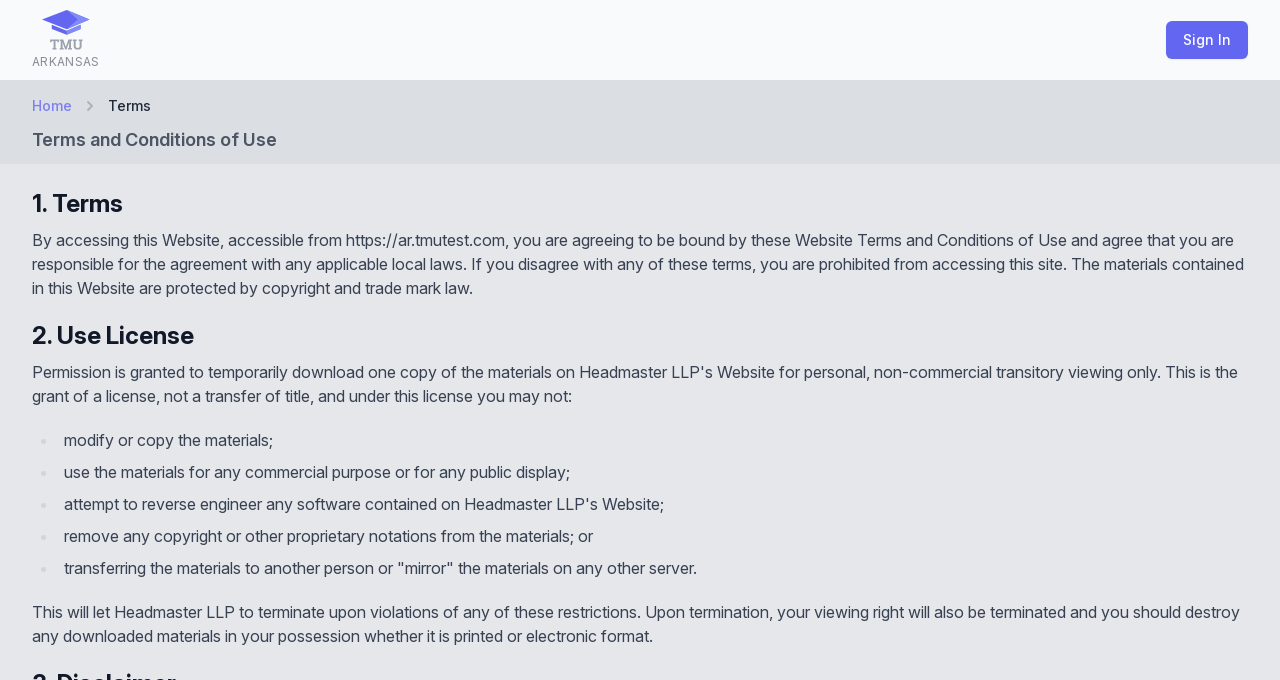Elaborate on the webpage's design and content in a detailed caption.

The webpage is titled "Terms | AR TMU" and has a navigation section at the top with links to "ARKANSAS" and "Sign In" on the right side, and "Home" on the left side. There is an image next to the "ARKANSAS" link and another image next to the "Home" link.

Below the navigation section, there is a heading that reads "Terms and Conditions of Use". This is followed by a subheading "Terms" and a paragraph of text that explains the terms and conditions of using the website.

The webpage then outlines several terms, including "1. Terms" and "2. Use License", each with its own subheadings and paragraphs of text. The "2. Use License" section includes a list of prohibited actions, marked with bullet points, such as modifying or copying materials, using materials for commercial purposes, and removing copyright notations.

At the bottom of the webpage, there is a paragraph of text that explains the consequences of violating the terms and conditions, including termination of viewing rights and destruction of downloaded materials.

Overall, the webpage appears to be a terms and conditions page for a website, outlining the rules and regulations for using the site.